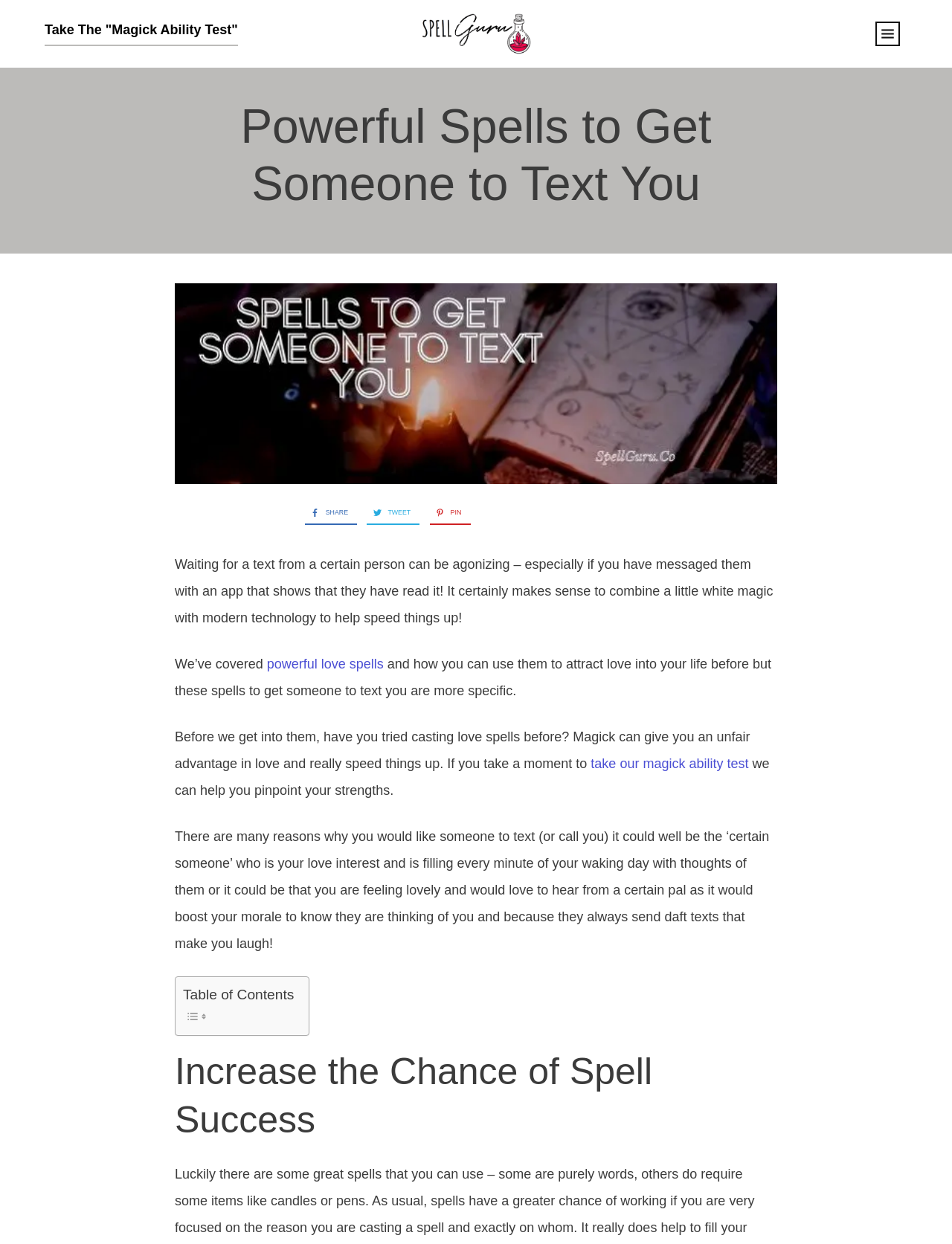Refer to the image and offer a detailed explanation in response to the question: What is the suggested action before getting into the spells?

The webpage suggests that before getting into the spells, users should take the Magick Ability Test to help pinpoint their strengths and potentially increase the effectiveness of the spells.